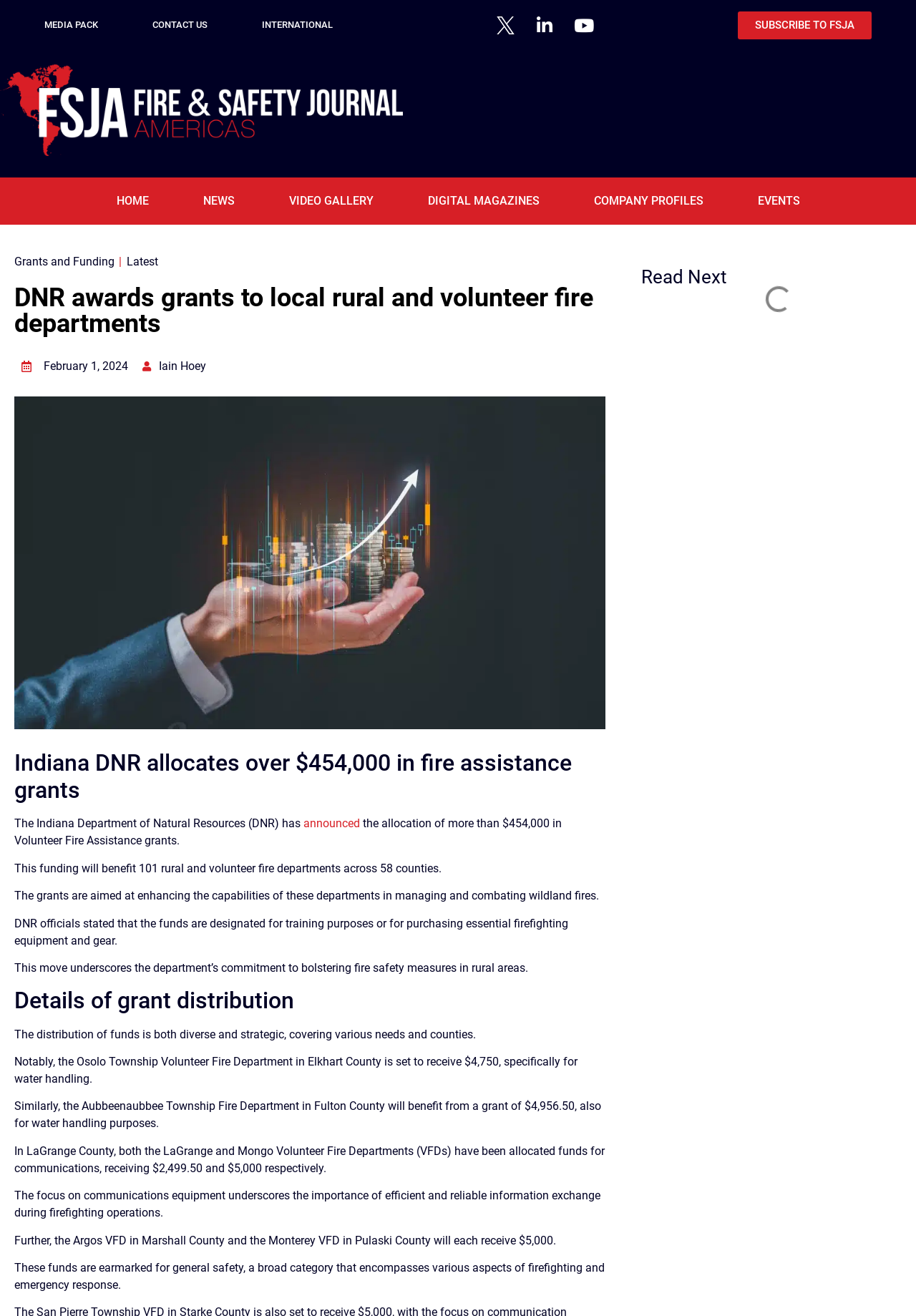How many rural and volunteer fire departments will benefit from the grants?
Examine the image and provide an in-depth answer to the question.

The answer can be found in the text 'This funding will benefit 101 rural and volunteer fire departments across 58 counties.' which indicates that 101 departments will receive the grants.